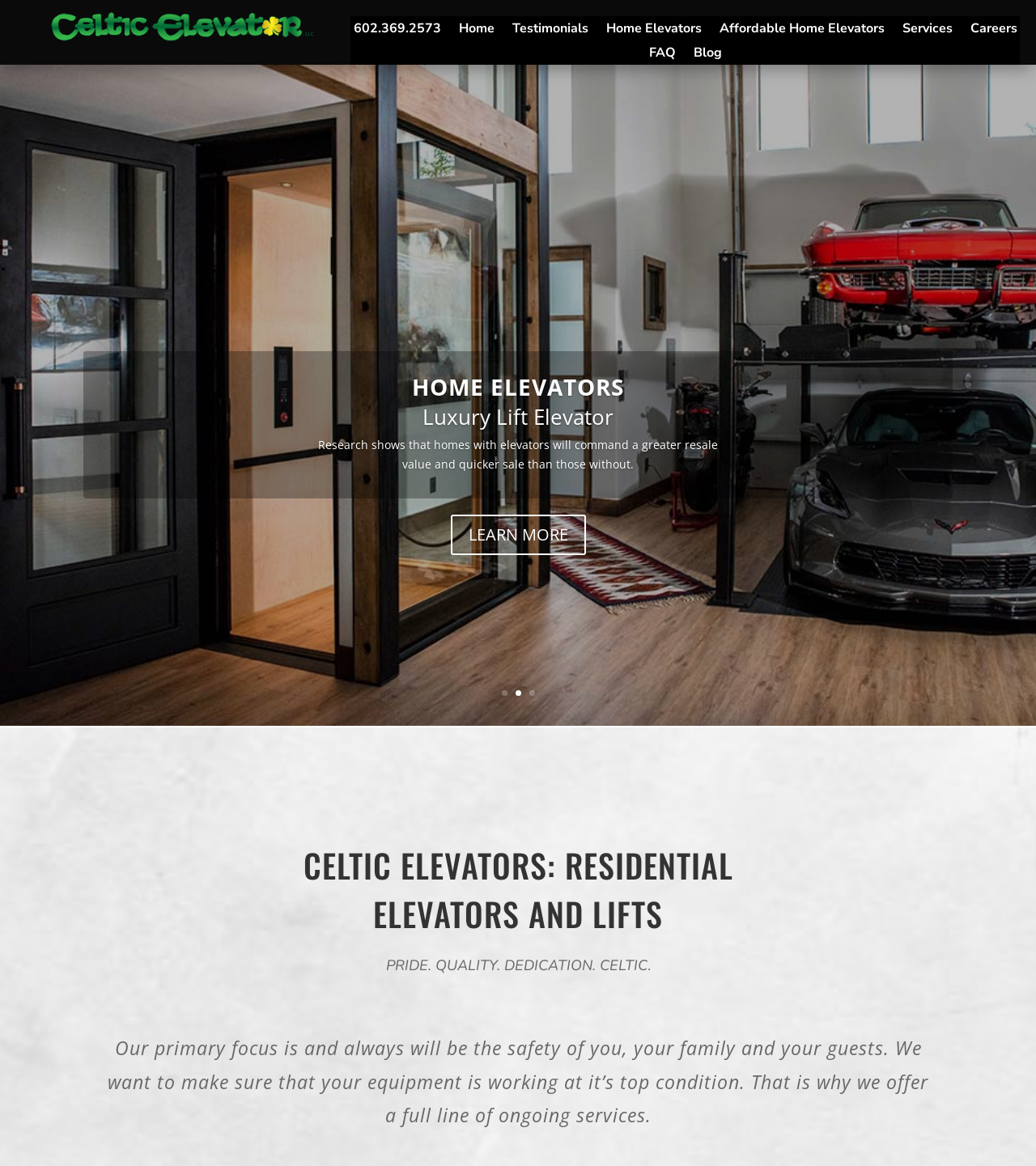Please indicate the bounding box coordinates of the element's region to be clicked to achieve the instruction: "Click the 'Home' link". Provide the coordinates as four float numbers between 0 and 1, i.e., [left, top, right, bottom].

[0.443, 0.019, 0.477, 0.035]